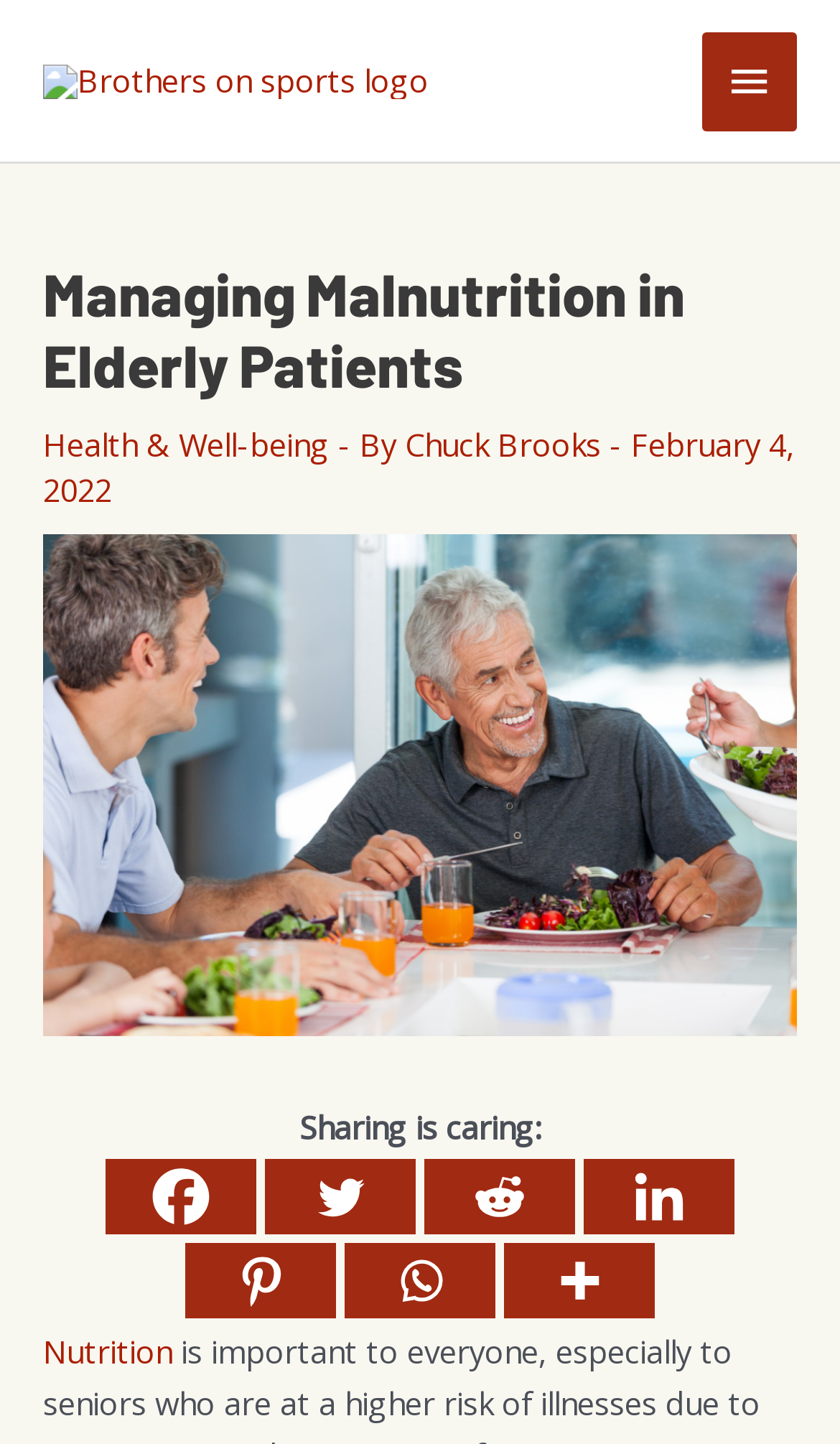Determine the bounding box coordinates of the clickable element to complete this instruction: "Open the main menu". Provide the coordinates in the format of four float numbers between 0 and 1, [left, top, right, bottom].

[0.836, 0.022, 0.949, 0.09]